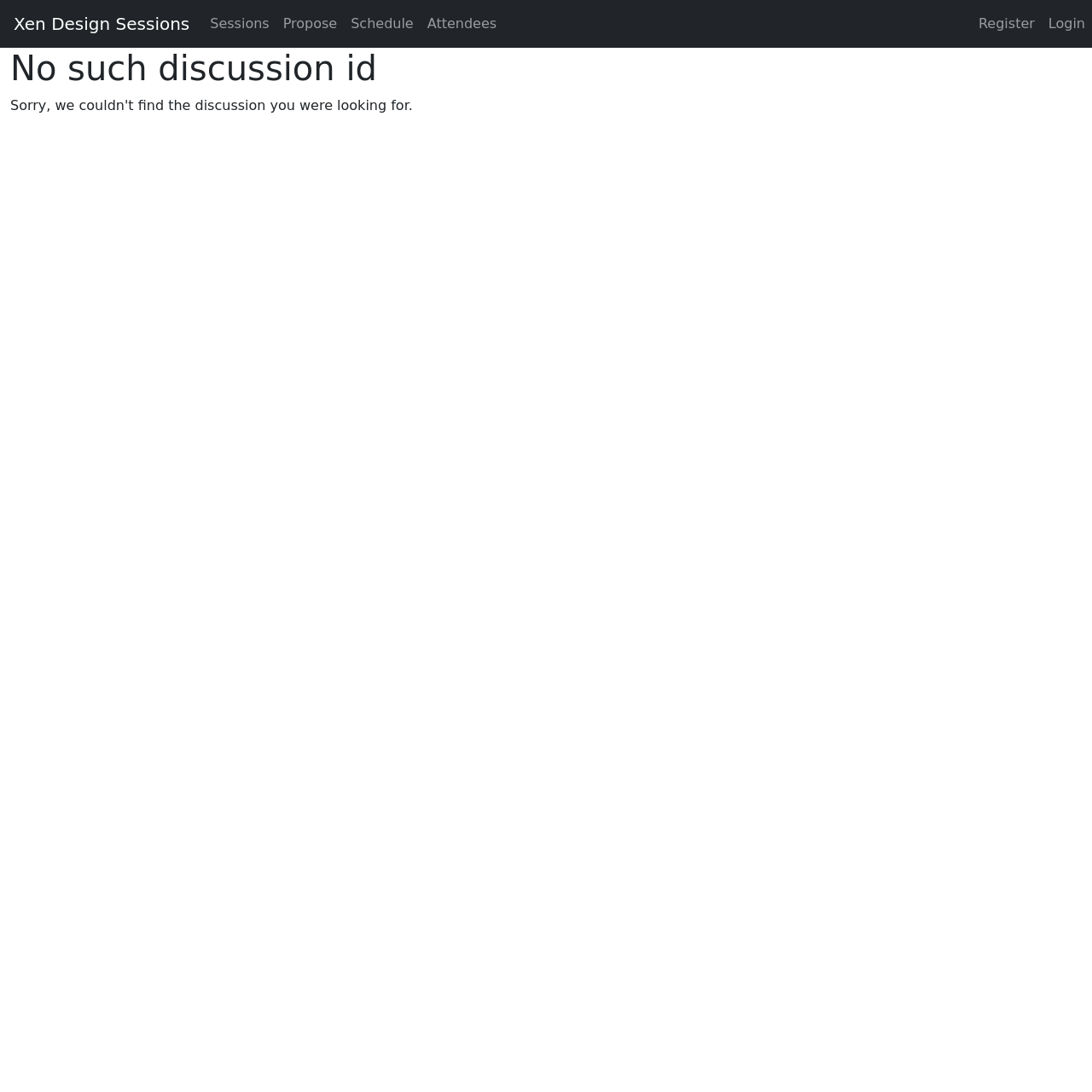Your task is to extract the text of the main heading from the webpage.

No such discussion id